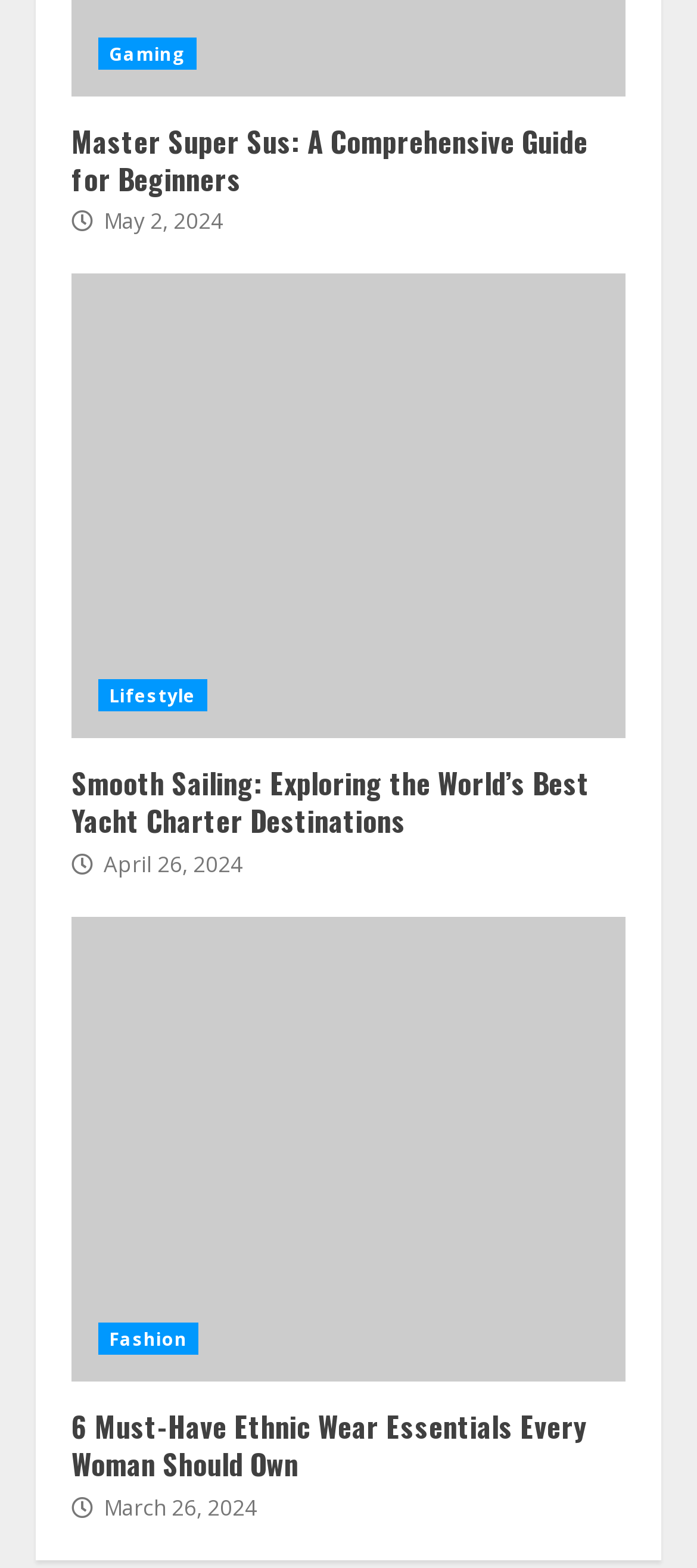Kindly determine the bounding box coordinates for the area that needs to be clicked to execute this instruction: "Click on Gaming".

[0.141, 0.024, 0.281, 0.044]